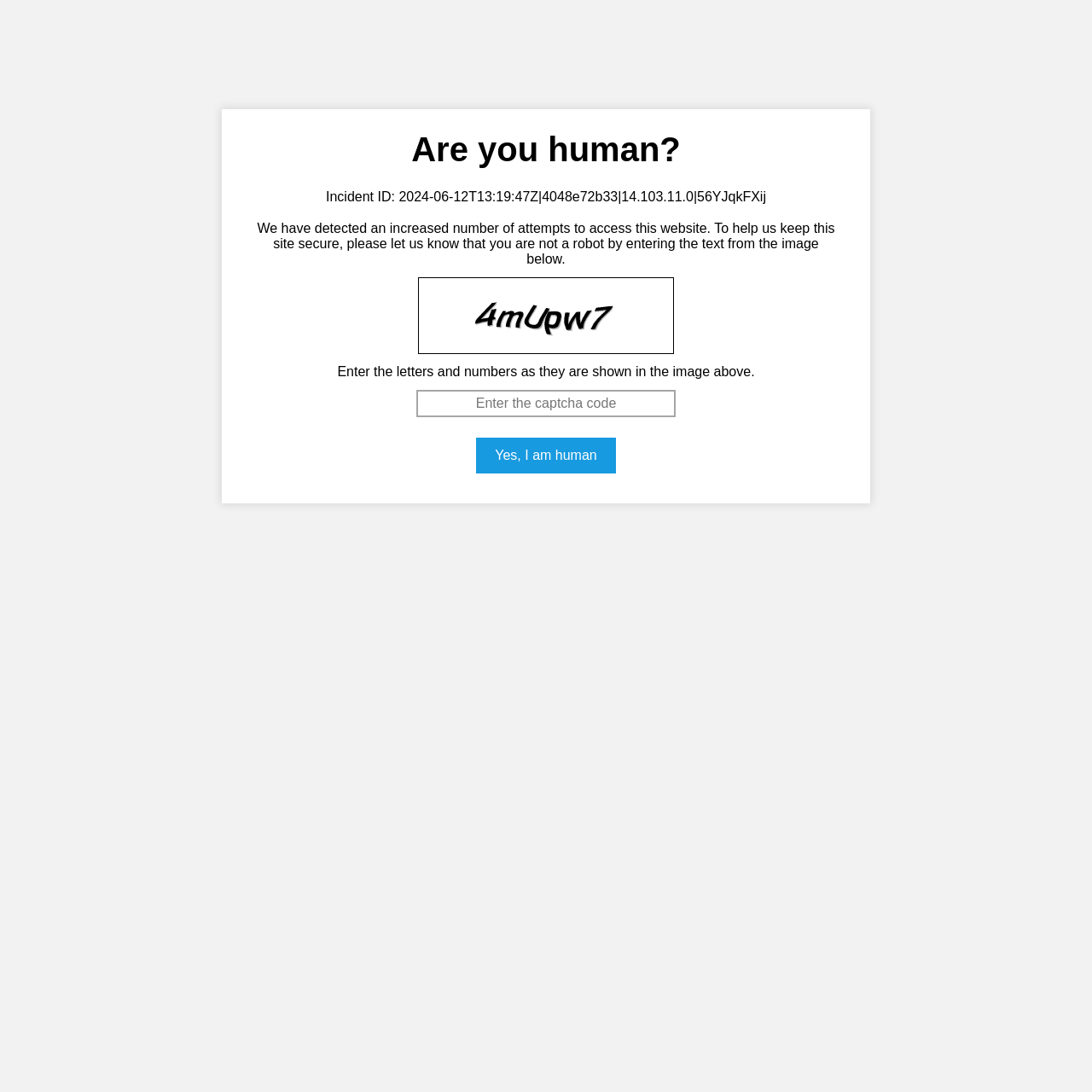Create a detailed summary of the webpage's content and design.

The webpage is centered around a security verification process, with a prominent heading "Are you human?" at the top, taking up about half of the screen's width and positioned slightly above the center. Below the heading, there is a unique incident ID displayed in a static text format.

A paragraph of text follows, explaining that the website has detected an unusual number of access attempts and requests the user to verify they are not a robot. This text is positioned slightly below the center of the screen and spans about two-thirds of the screen's width.

To the right of the explanatory text, there is a Captcha image, which is roughly a quarter of the screen's width in size. Below the Captcha image, there is a static text instructing the user to enter the letters and numbers as shown in the image above.

A required textbox is positioned below the instructional text, where the user is expected to enter the Captcha code. The textbox is about the same width as the Captcha image.

Finally, a button labeled "Yes, I am human" is located at the bottom, slightly to the right of the center, and is about a quarter of the screen's width in size.